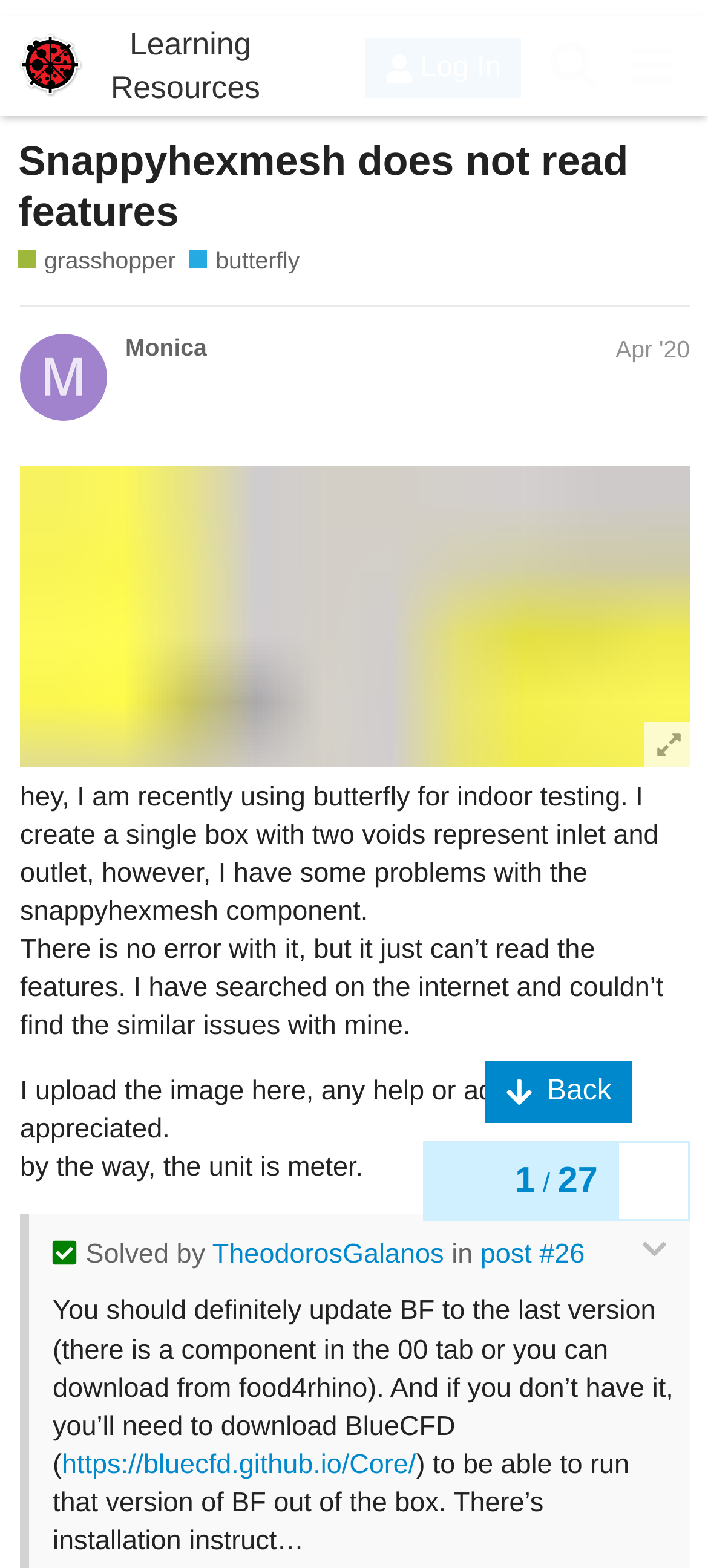Please determine the bounding box coordinates of the clickable area required to carry out the following instruction: "Go back to the previous page". The coordinates must be four float numbers between 0 and 1, represented as [left, top, right, bottom].

[0.684, 0.666, 0.893, 0.706]